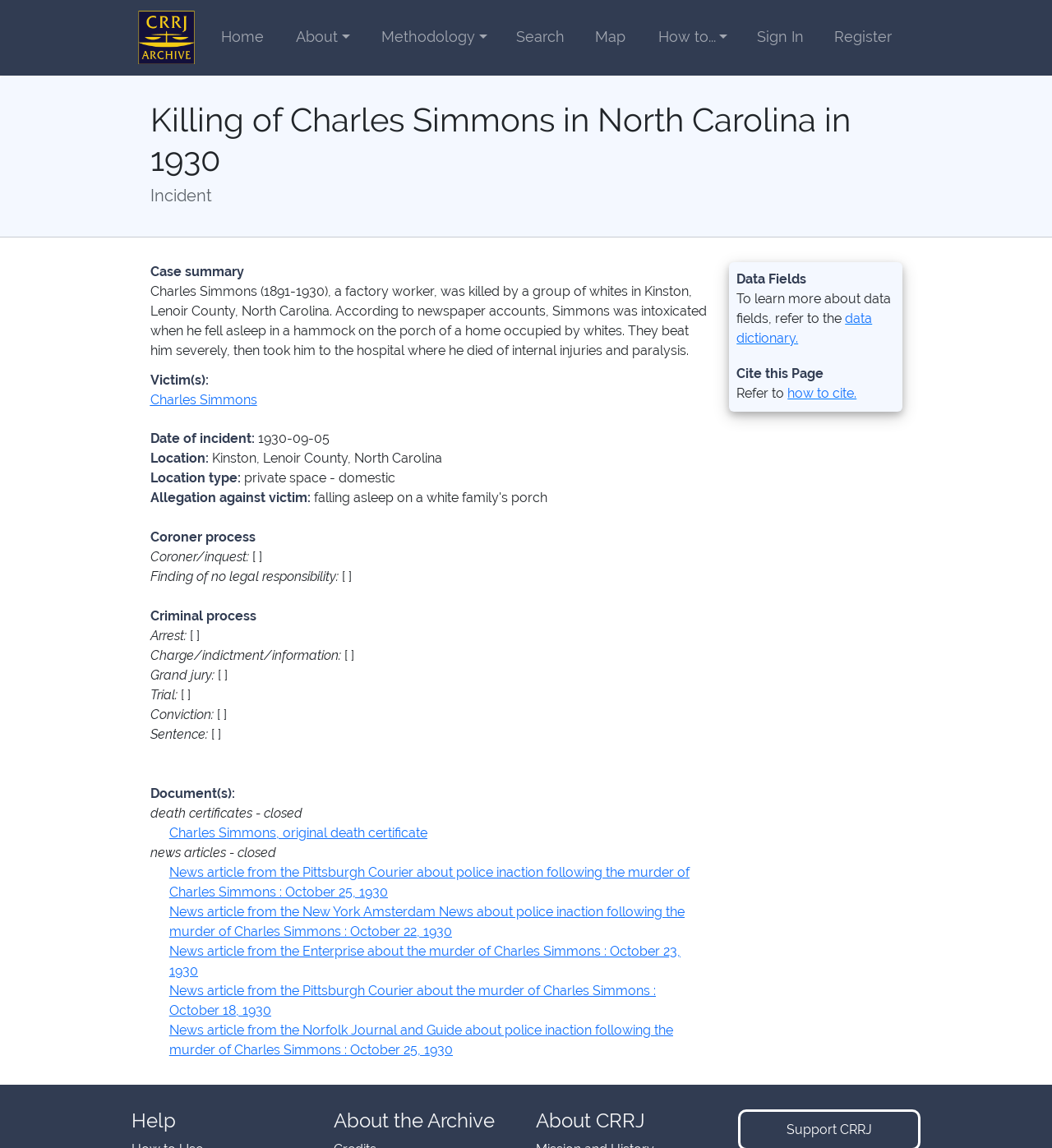What is the name of the victim?
Refer to the image and provide a thorough answer to the question.

The answer can be found in the 'Victim(s):' section, where it is stated that the victim is Charles Simmons, a factory worker who was killed by a group of whites in Kinston, Lenoir County, North Carolina.